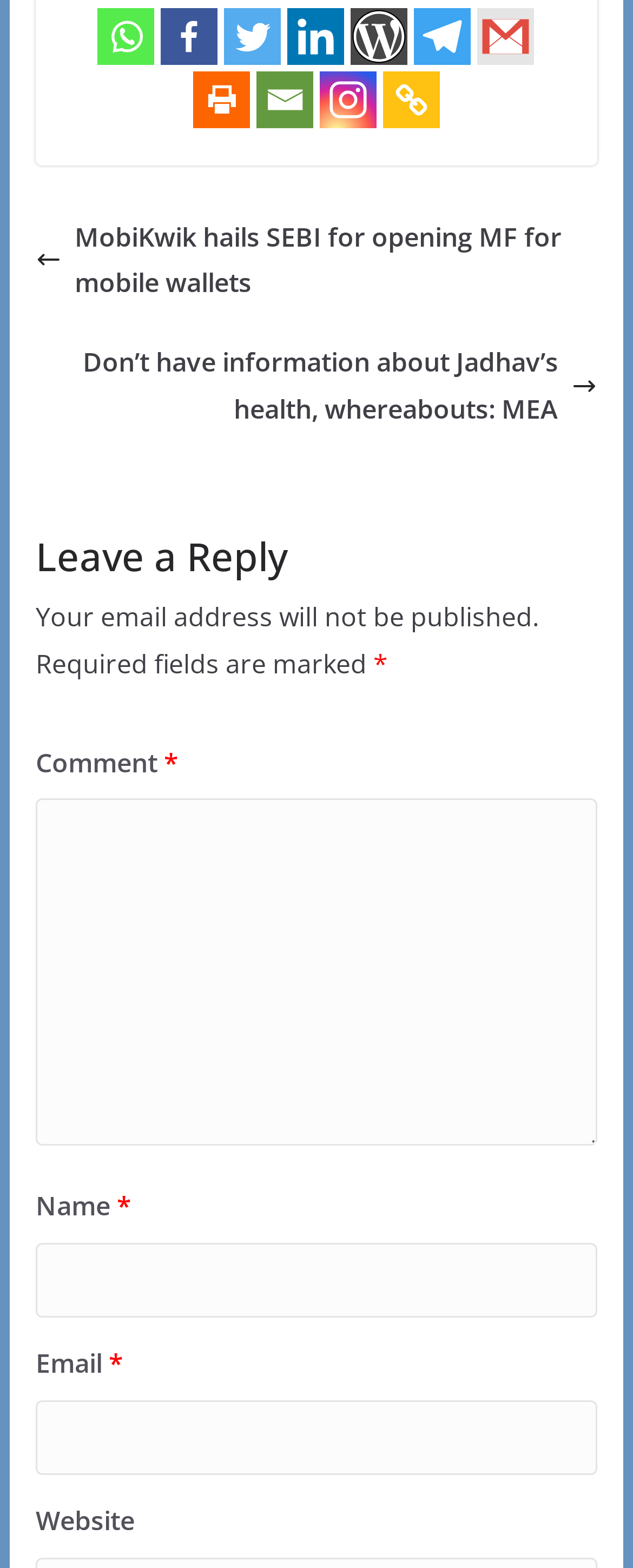Please identify the bounding box coordinates of the region to click in order to complete the task: "Set the quantity". The coordinates must be four float numbers between 0 and 1, specified as [left, top, right, bottom].

None